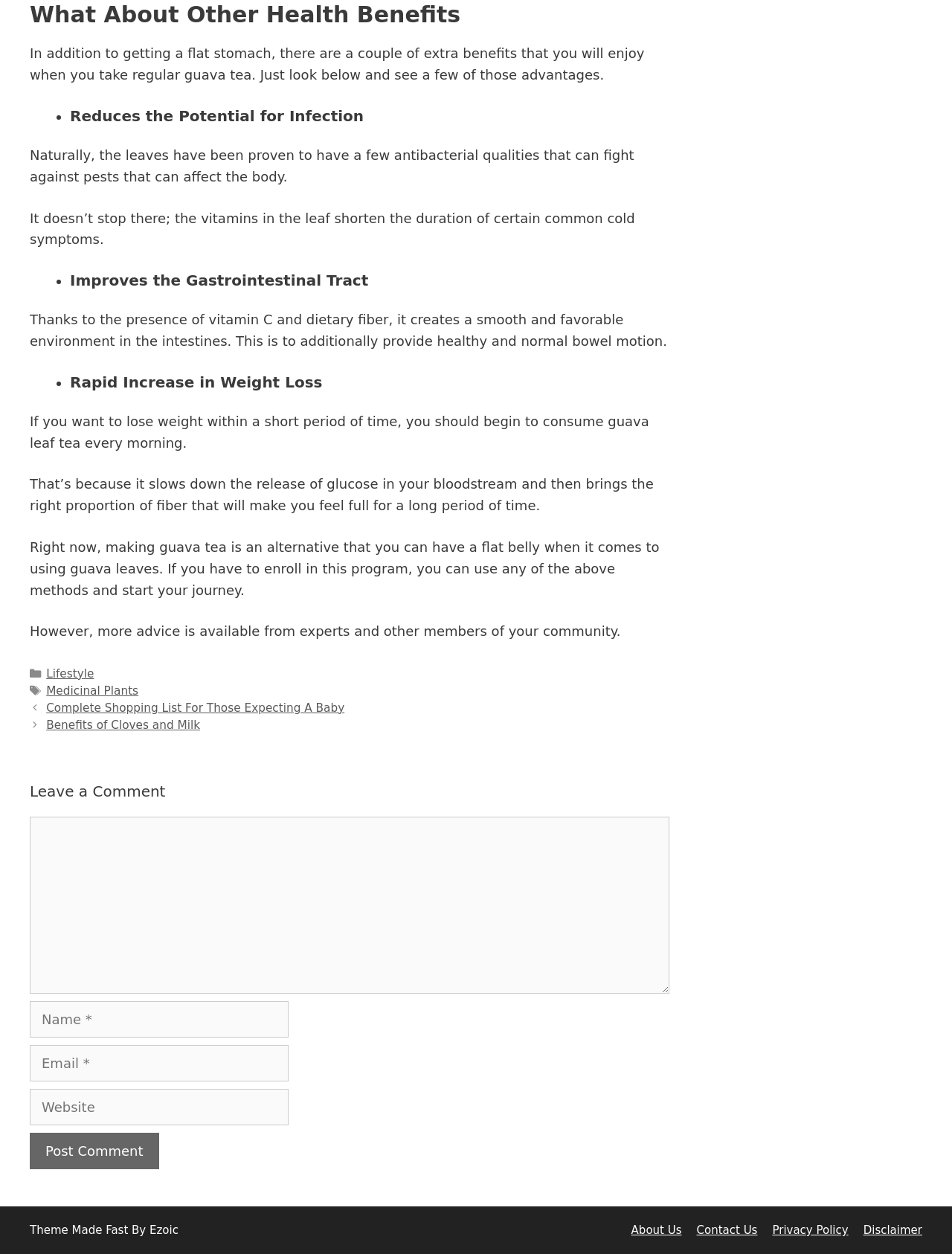Identify the bounding box coordinates of the region that needs to be clicked to carry out this instruction: "Enter your name in the input field". Provide these coordinates as four float numbers ranging from 0 to 1, i.e., [left, top, right, bottom].

[0.031, 0.799, 0.303, 0.828]